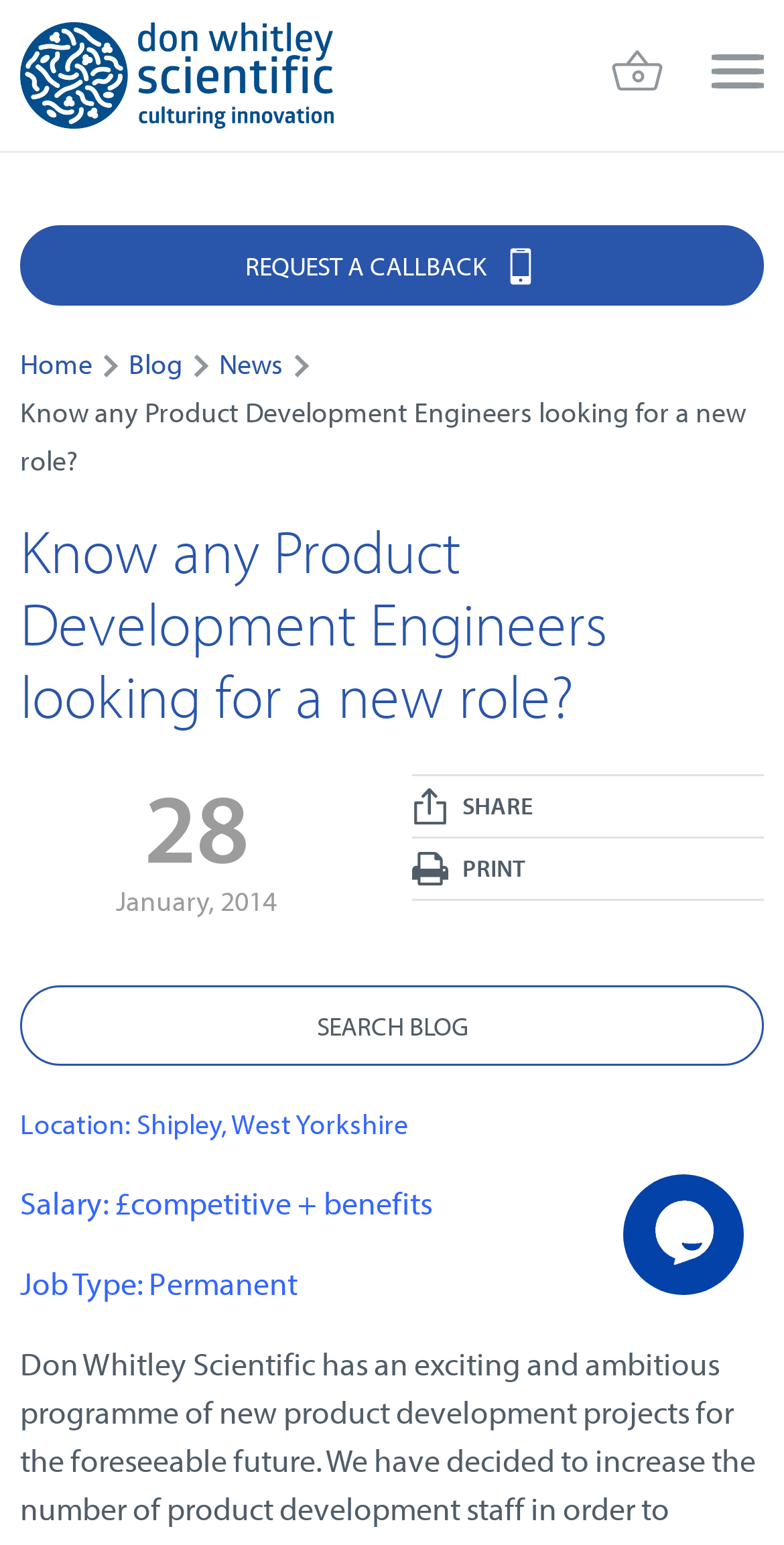What is the location of the job?
Provide a thorough and detailed answer to the question.

The location of the job is mentioned in the static text element at the bottom of the webpage, which provides details about the job.